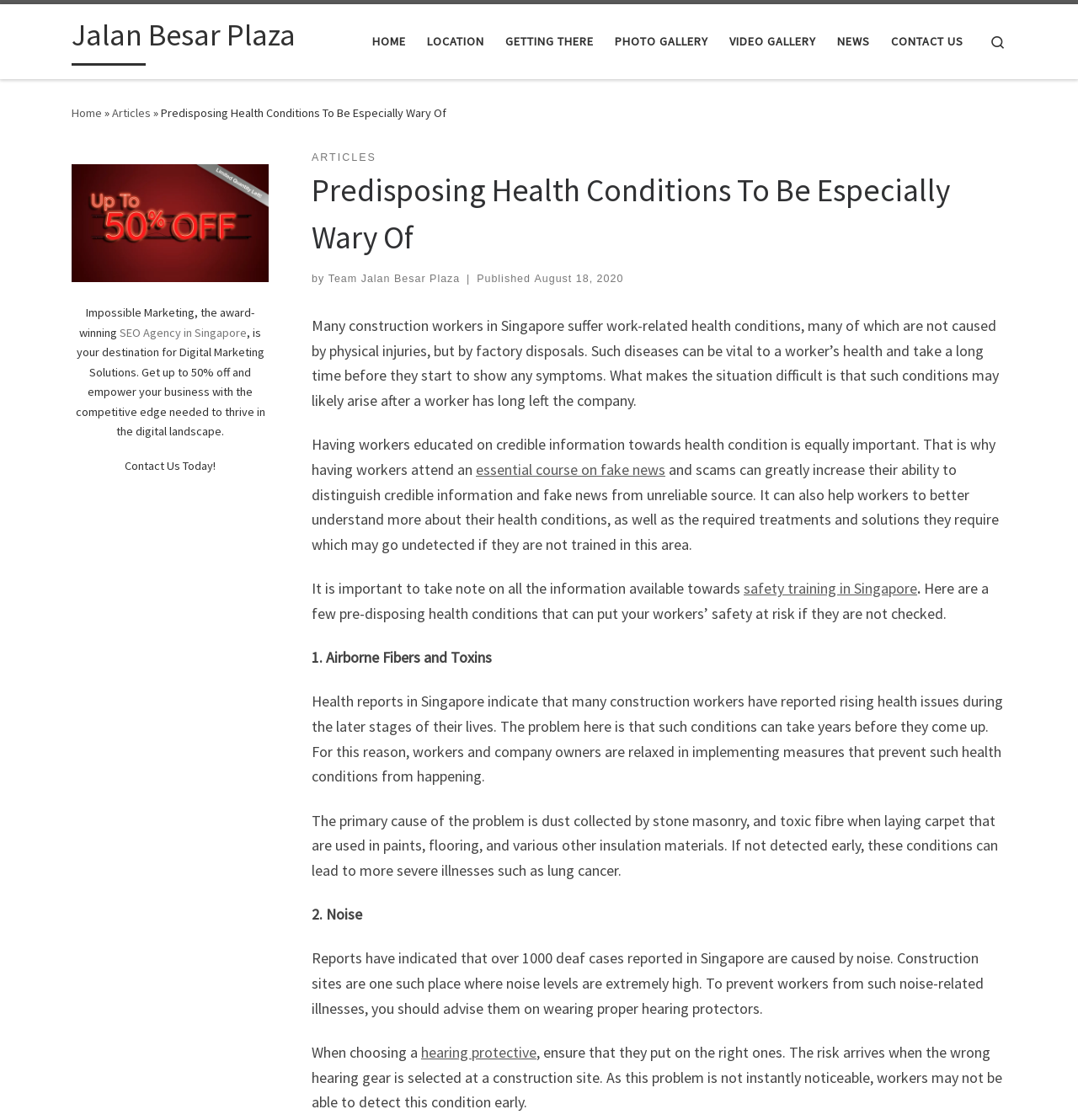Find the bounding box coordinates of the UI element according to this description: "Home".

[0.066, 0.094, 0.095, 0.108]